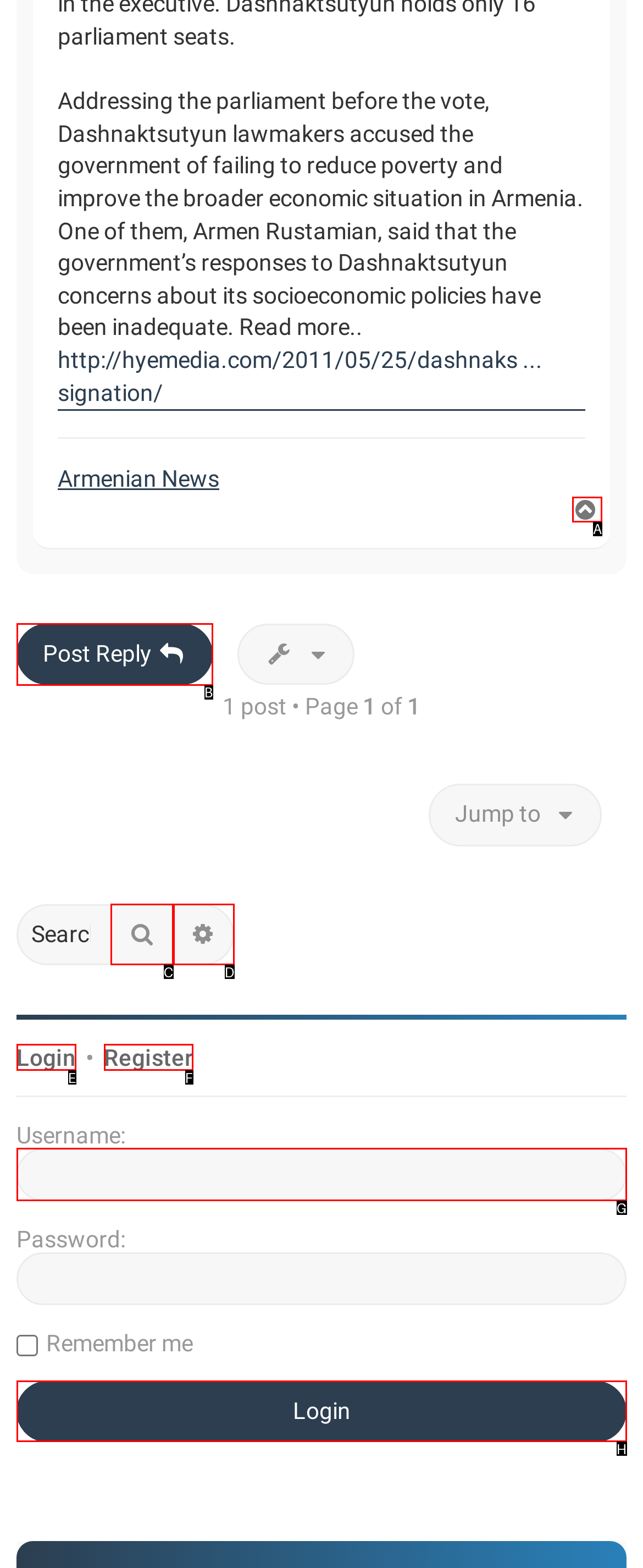Tell me which letter corresponds to the UI element that should be clicked to fulfill this instruction: Go to top
Answer using the letter of the chosen option directly.

A